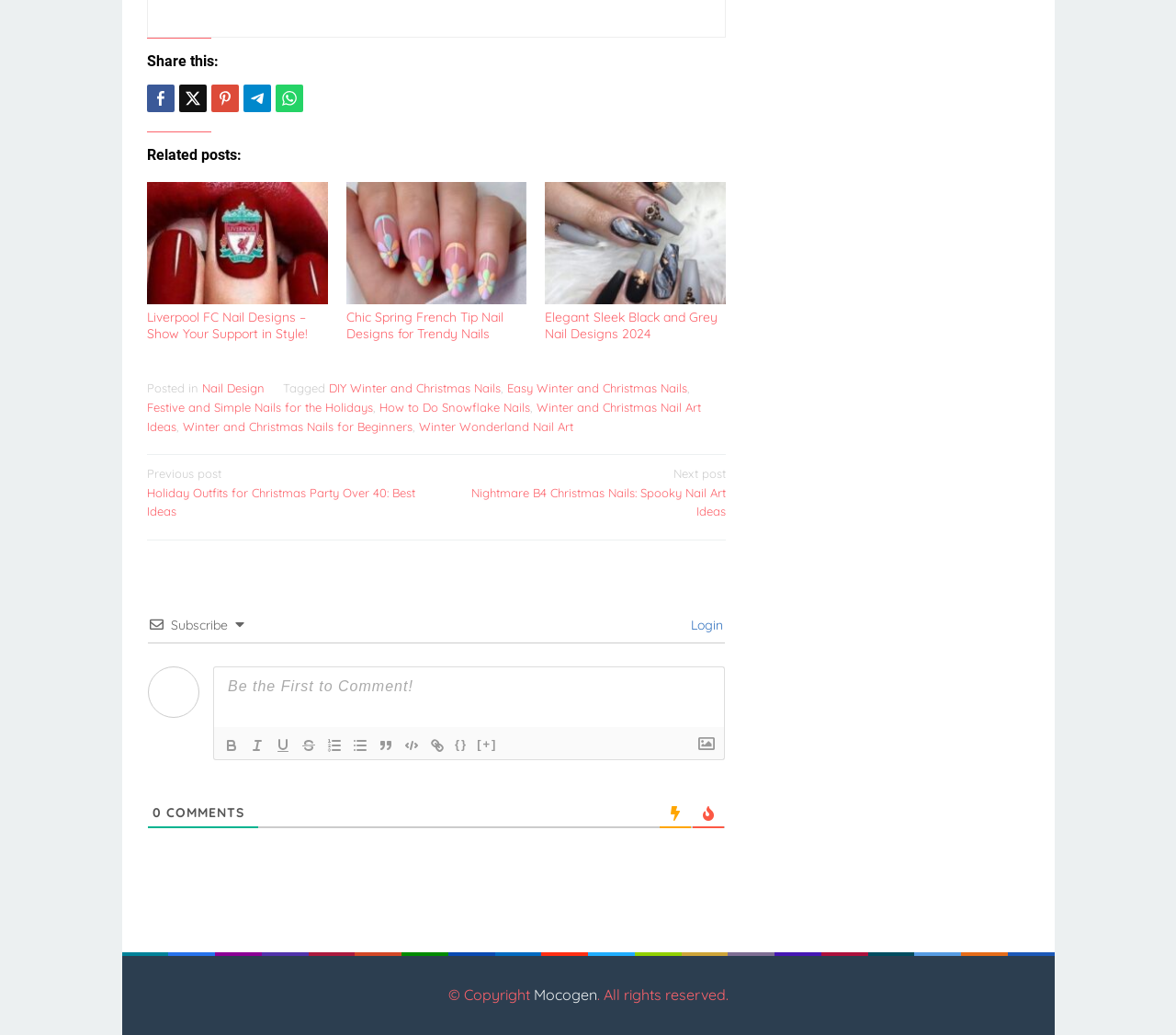What is the purpose of the buttons in the bottom left corner?
Please provide an in-depth and detailed response to the question.

The buttons in the bottom left corner of the webpage, such as 'Bold', 'Italic', and 'Underline', are used to format text in a comment or post, allowing users to customize the appearance of their writing.